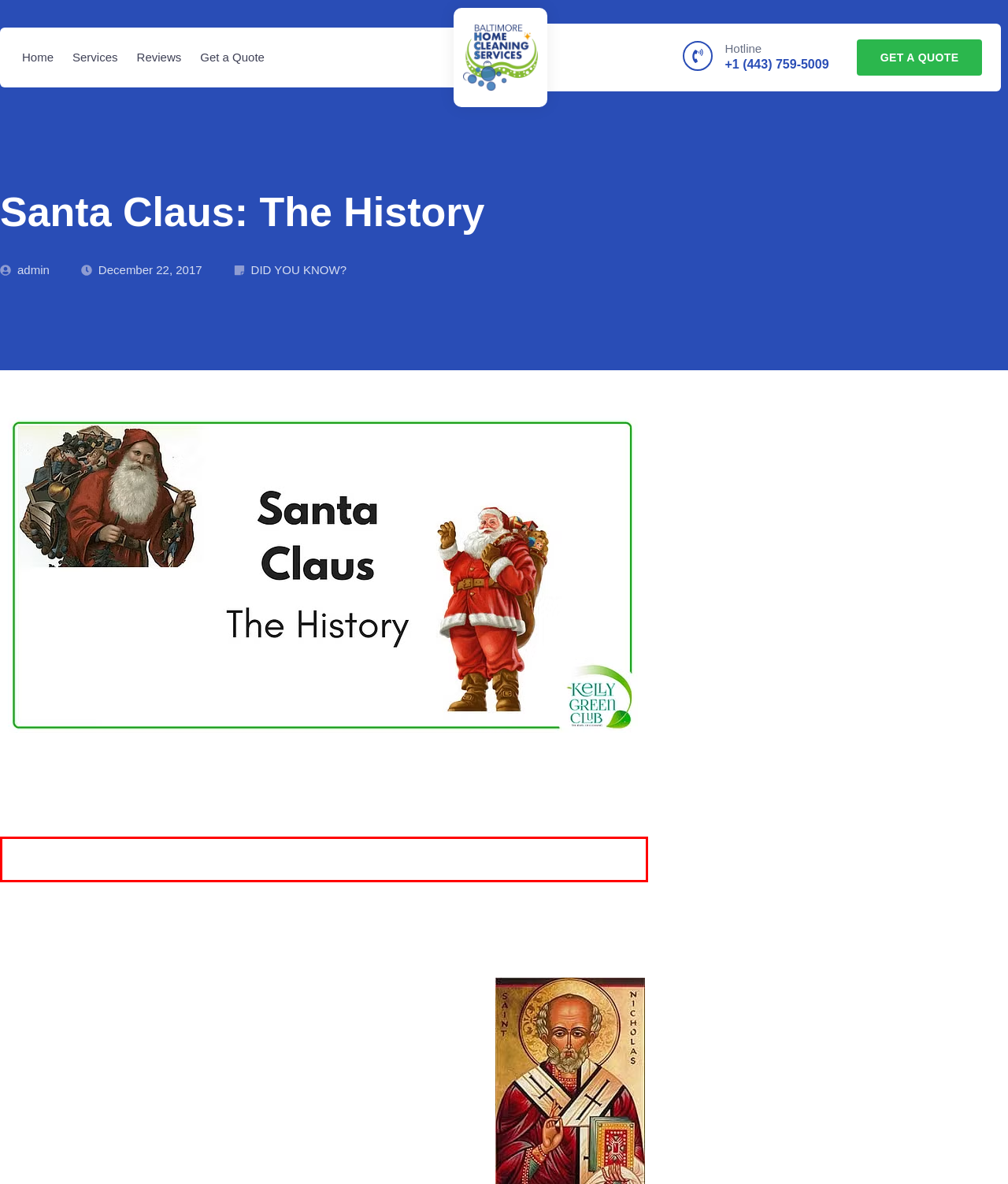From the screenshot of the webpage, locate the red bounding box and extract the text contained within that area.

The modern American Santa was born in the Mediterranean, evolved across northern Europe, and finally assumed his now-familiar form on the shores of the New World.